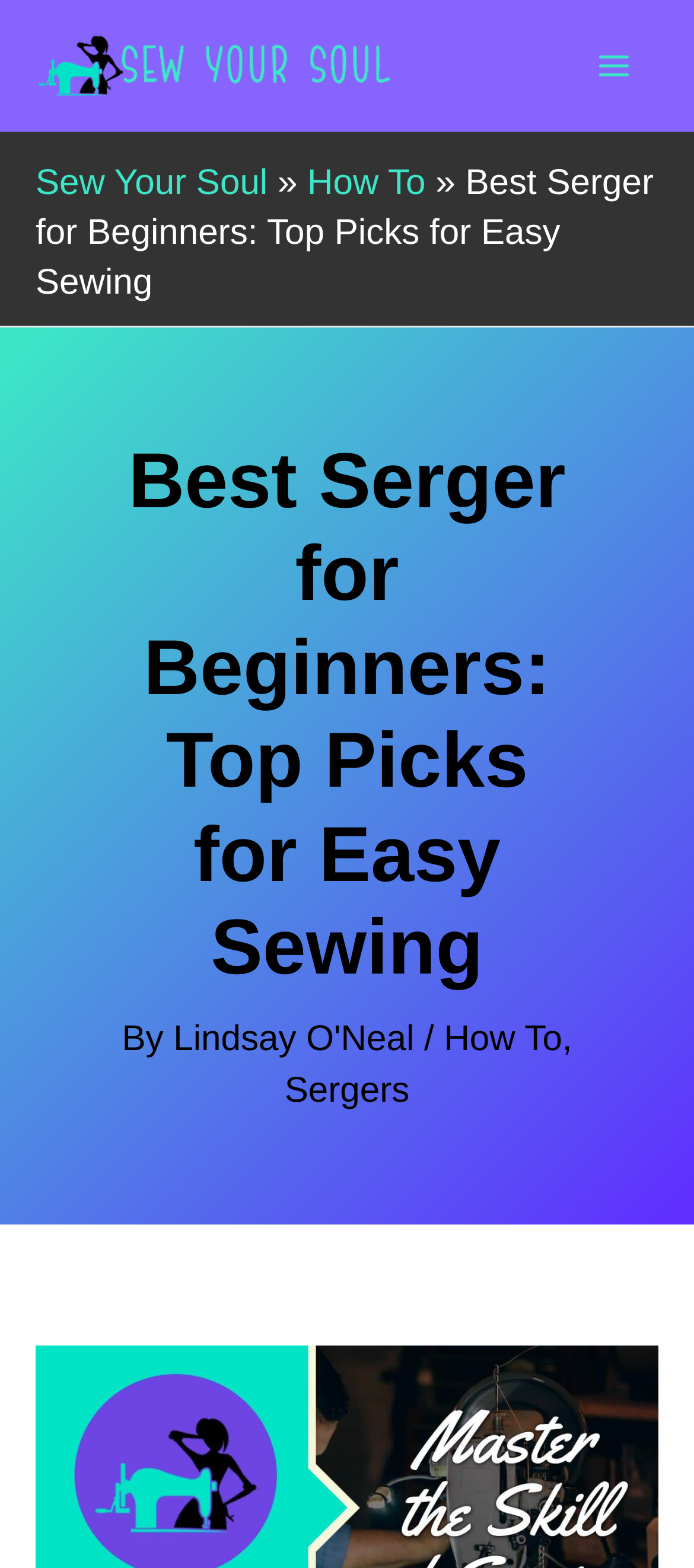Who is the author of the article?
Relying on the image, give a concise answer in one word or a brief phrase.

Lindsay O'Neal